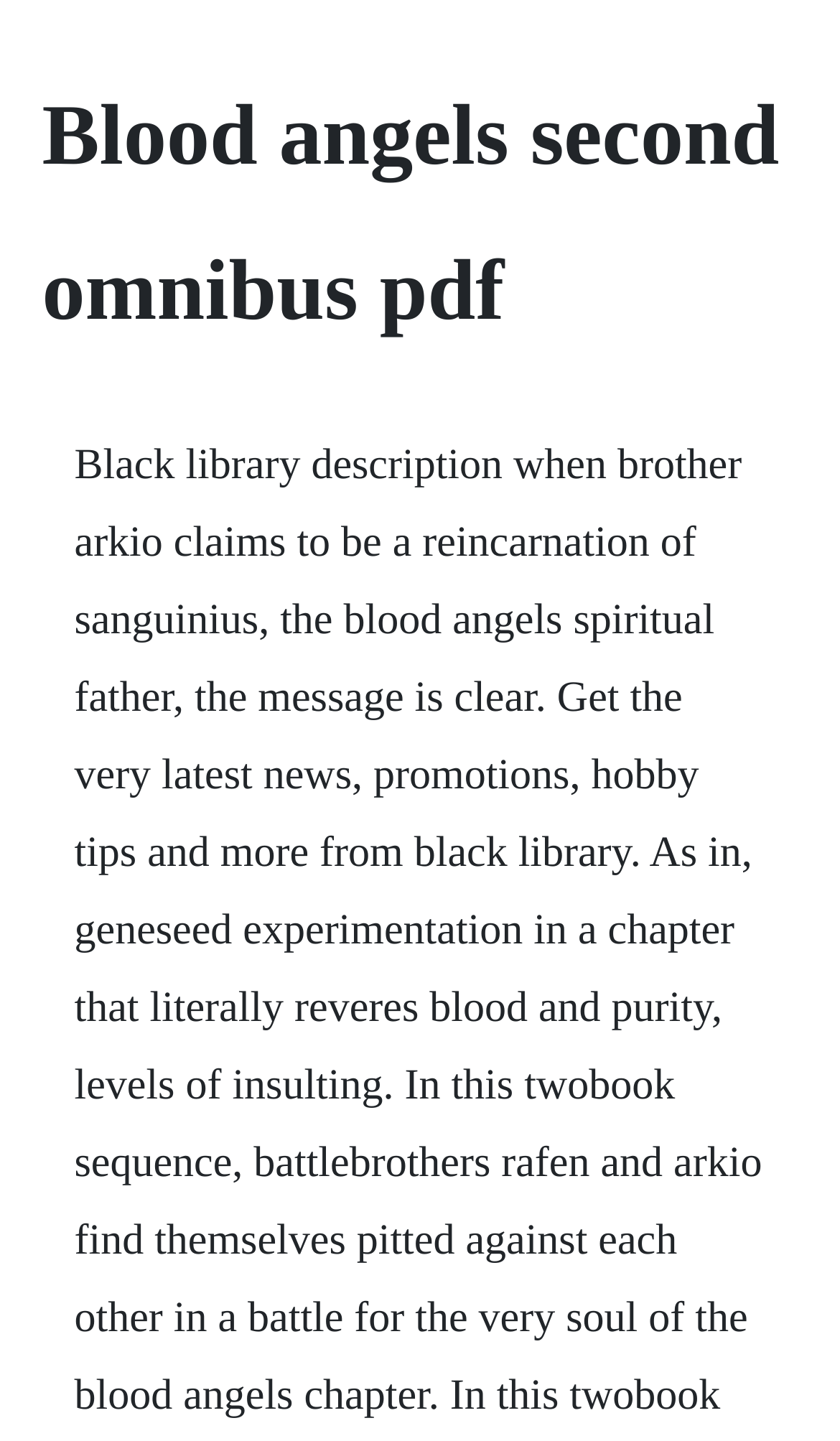Identify and provide the text of the main header on the webpage.

Blood angels second omnibus pdf